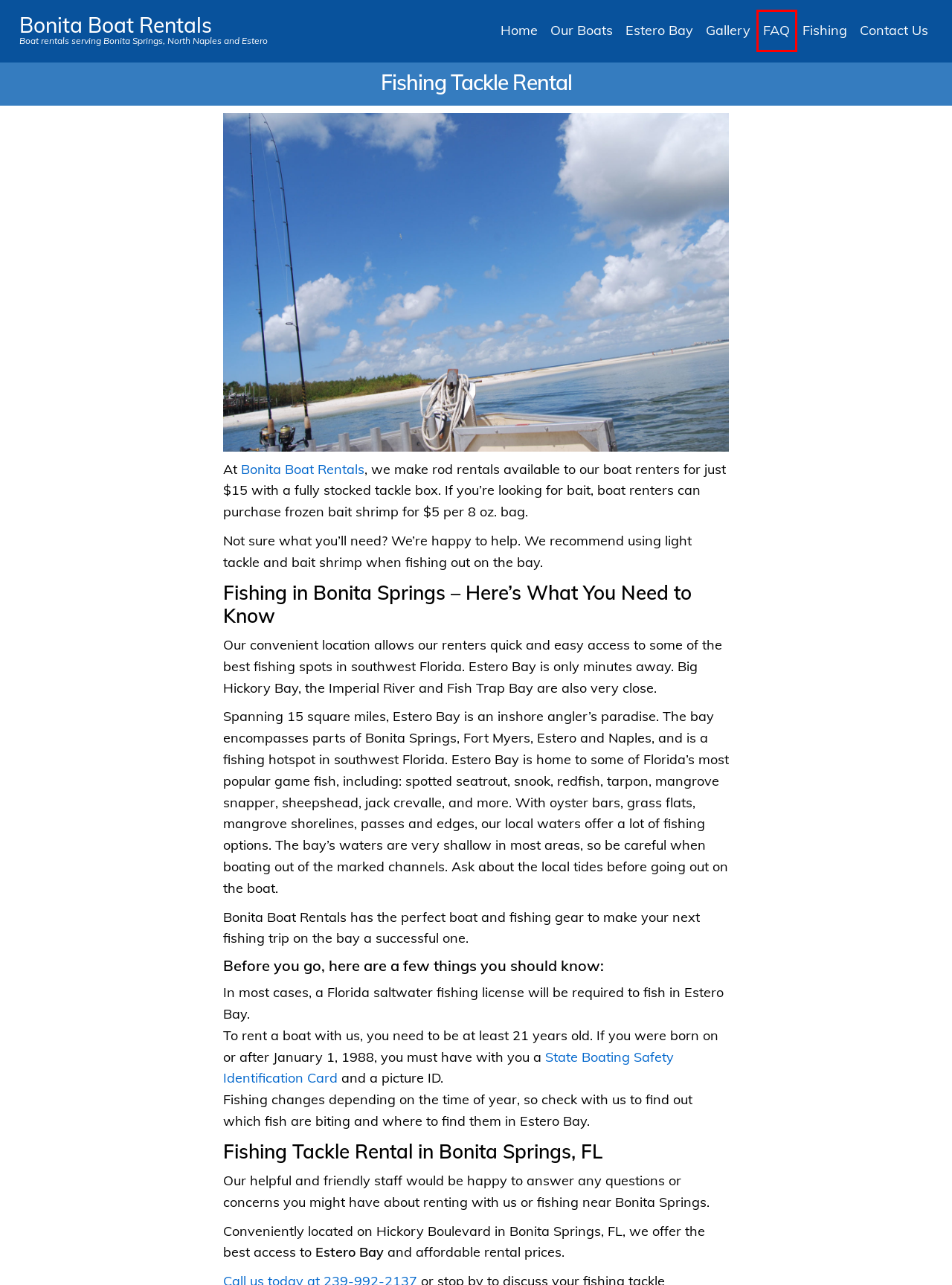Provided is a screenshot of a webpage with a red bounding box around an element. Select the most accurate webpage description for the page that appears after clicking the highlighted element. Here are the candidates:
A. Gallery | Bonita Boat Rentals
B. Frequently Asked Questions for the Boating Safety Education Requirements | FWC
C. Boat Rentals | Bonita Springs, FL | Bonita Boat Rentals
D. Fishing in Estero Bay | Fishing Pole Rentals | Bonita Boat Rentals
E. Southwest Florida Birds | Bonita Boat Rentals
F. FAQ | Boating Questions | Bonita Boat Rentals (239) 992-2137
G. Boat Rental in North Naples, Florida | Bonita Boat Rentals
H. Boat Rentals in Estero Bay, FL | Bonita Boat Rentals

F